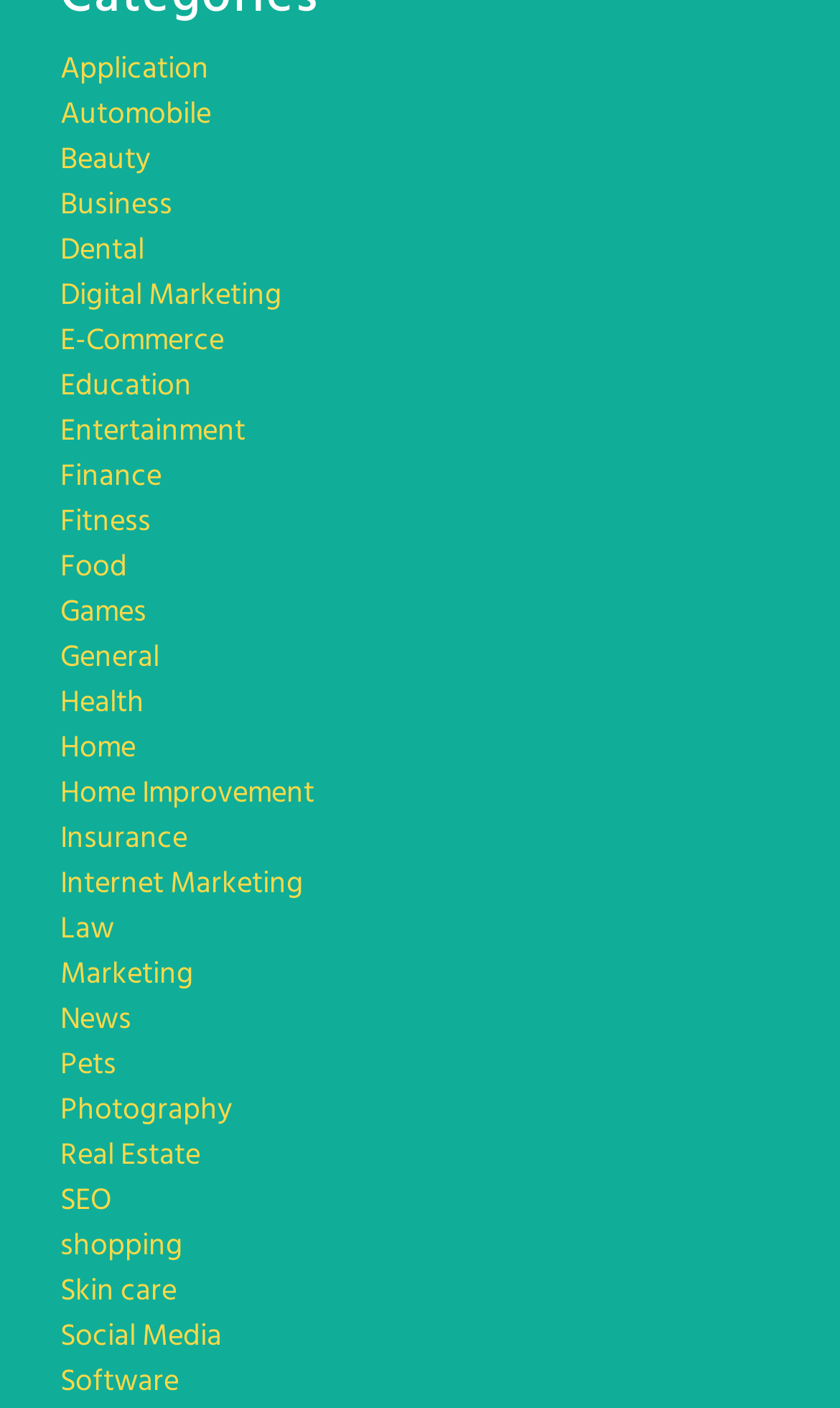Please identify the bounding box coordinates of the element I should click to complete this instruction: 'Discover 'Technology' related content'. The coordinates should be given as four float numbers between 0 and 1, like this: [left, top, right, bottom].

None